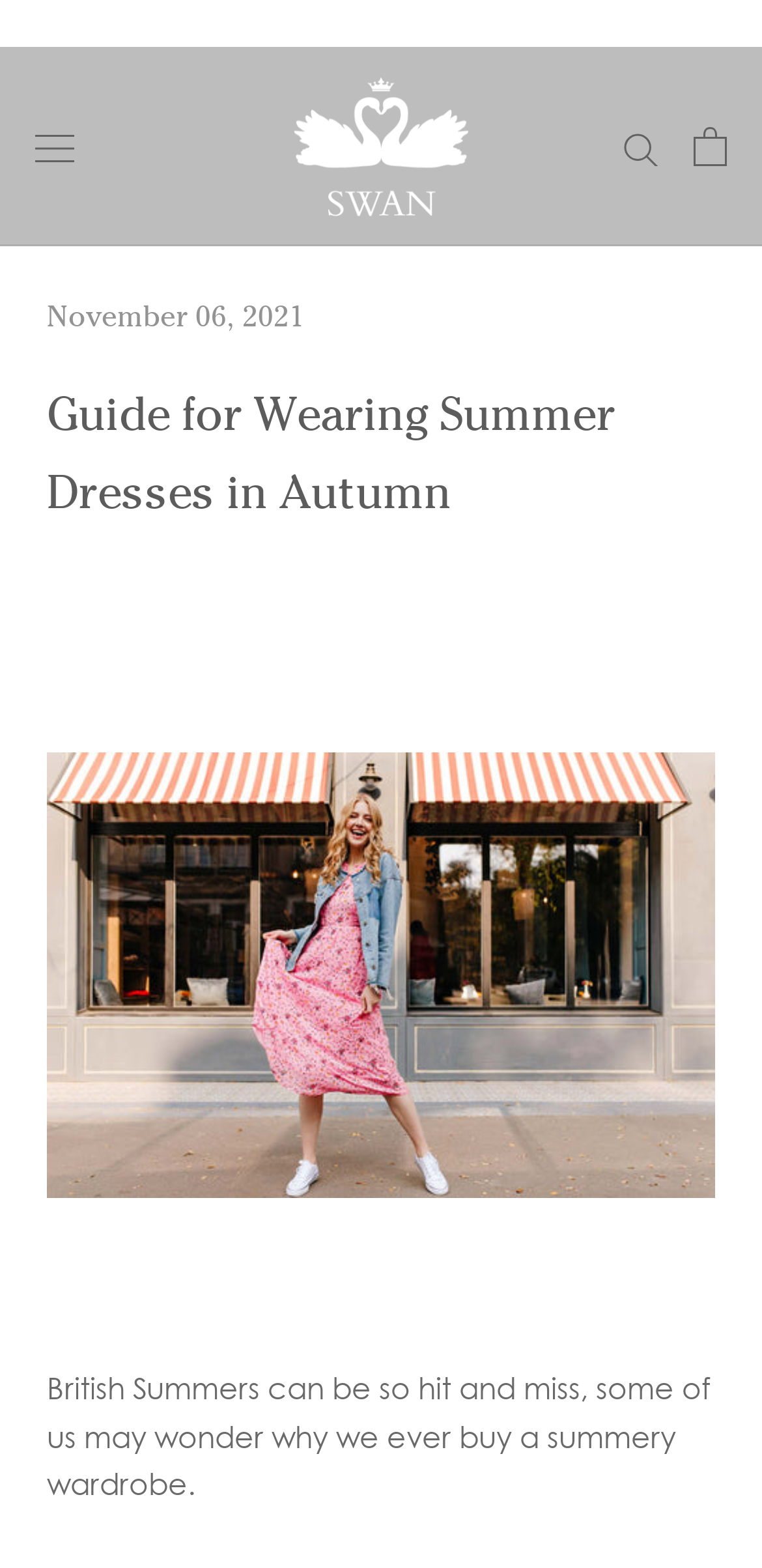What is the current date?
Look at the screenshot and respond with one word or a short phrase.

November 06, 2021